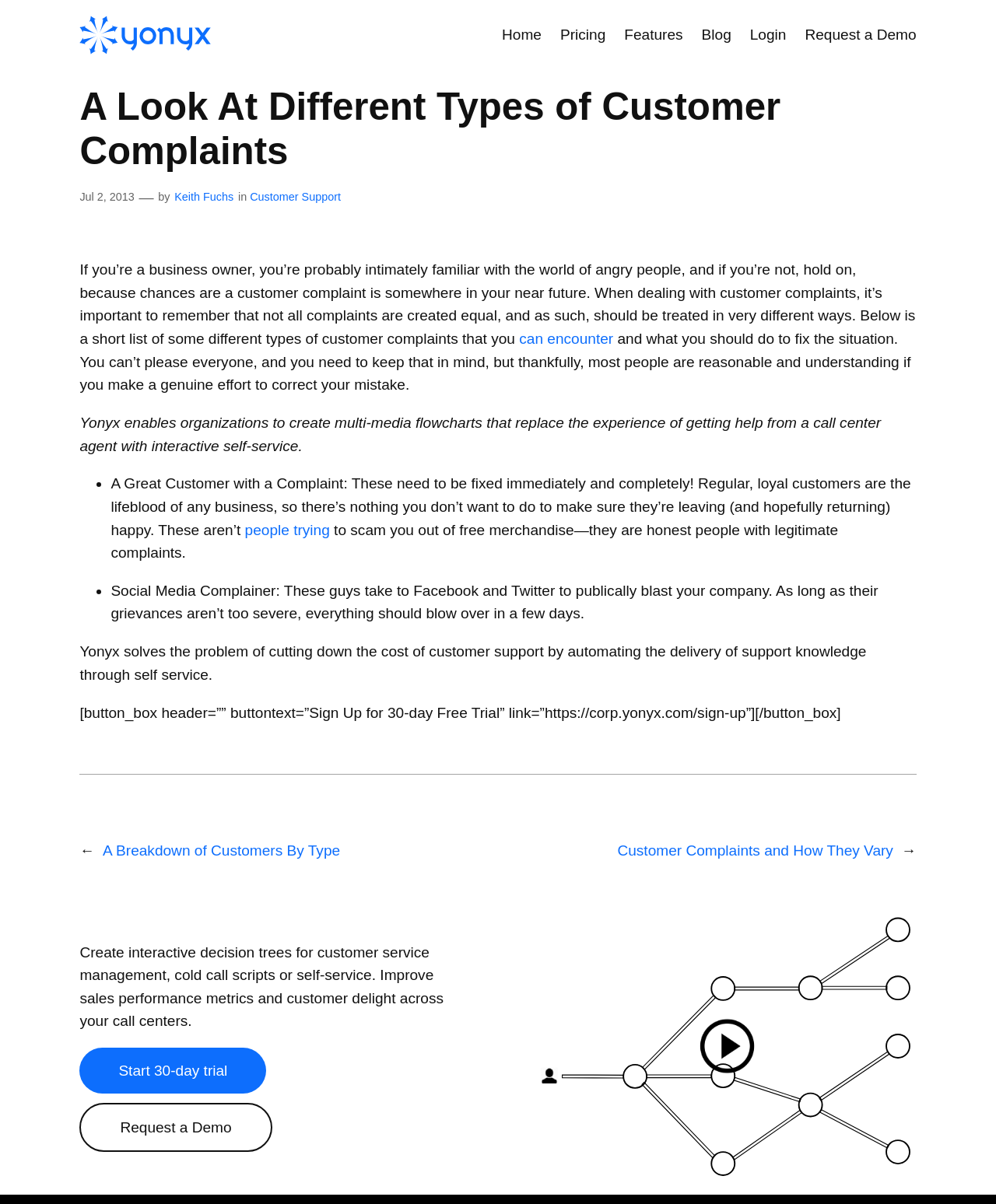Please identify the bounding box coordinates of the element that needs to be clicked to execute the following command: "Click on the 'Home' link". Provide the bounding box using four float numbers between 0 and 1, formatted as [left, top, right, bottom].

[0.504, 0.02, 0.544, 0.039]